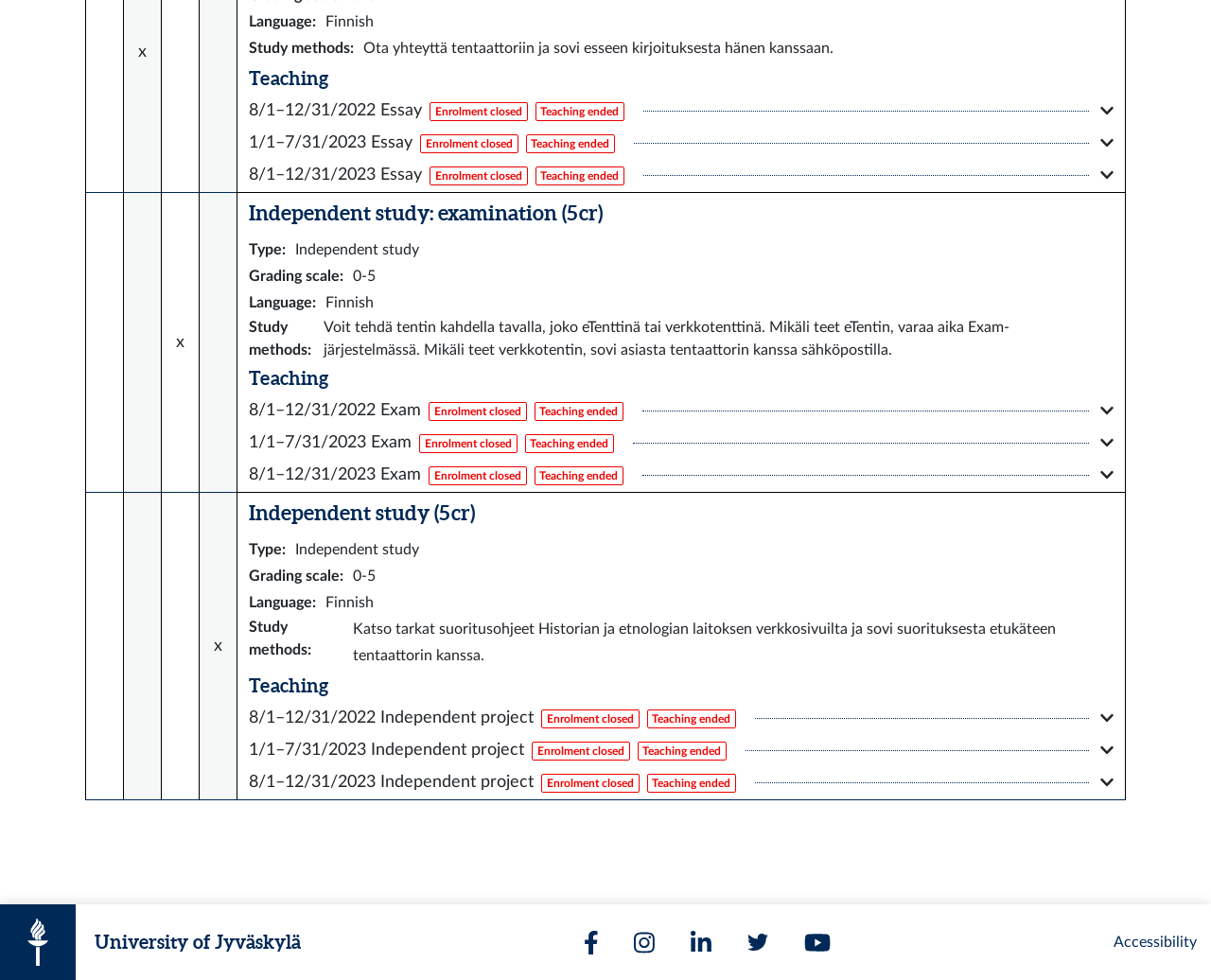Identify the bounding box coordinates necessary to click and complete the given instruction: "Leave a comment".

None